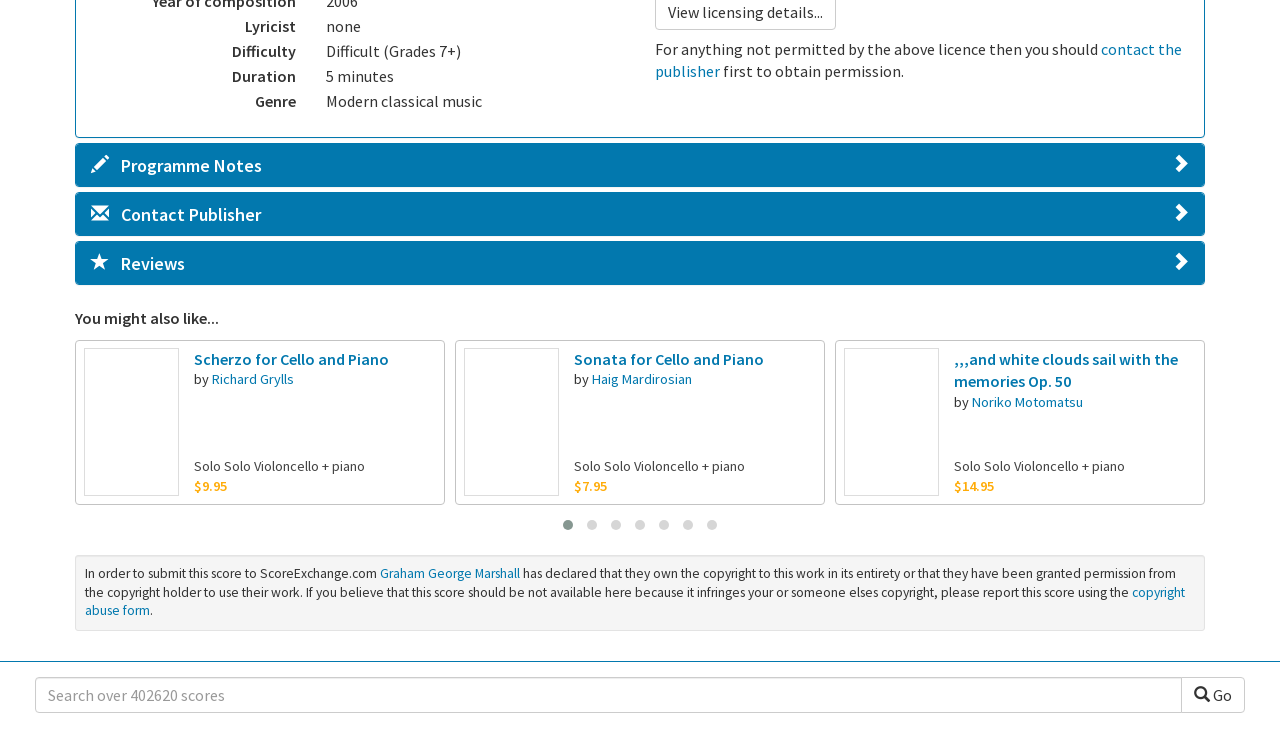Please determine the bounding box coordinates of the section I need to click to accomplish this instruction: "View Scherzo for Cello and Piano".

[0.151, 0.479, 0.304, 0.506]